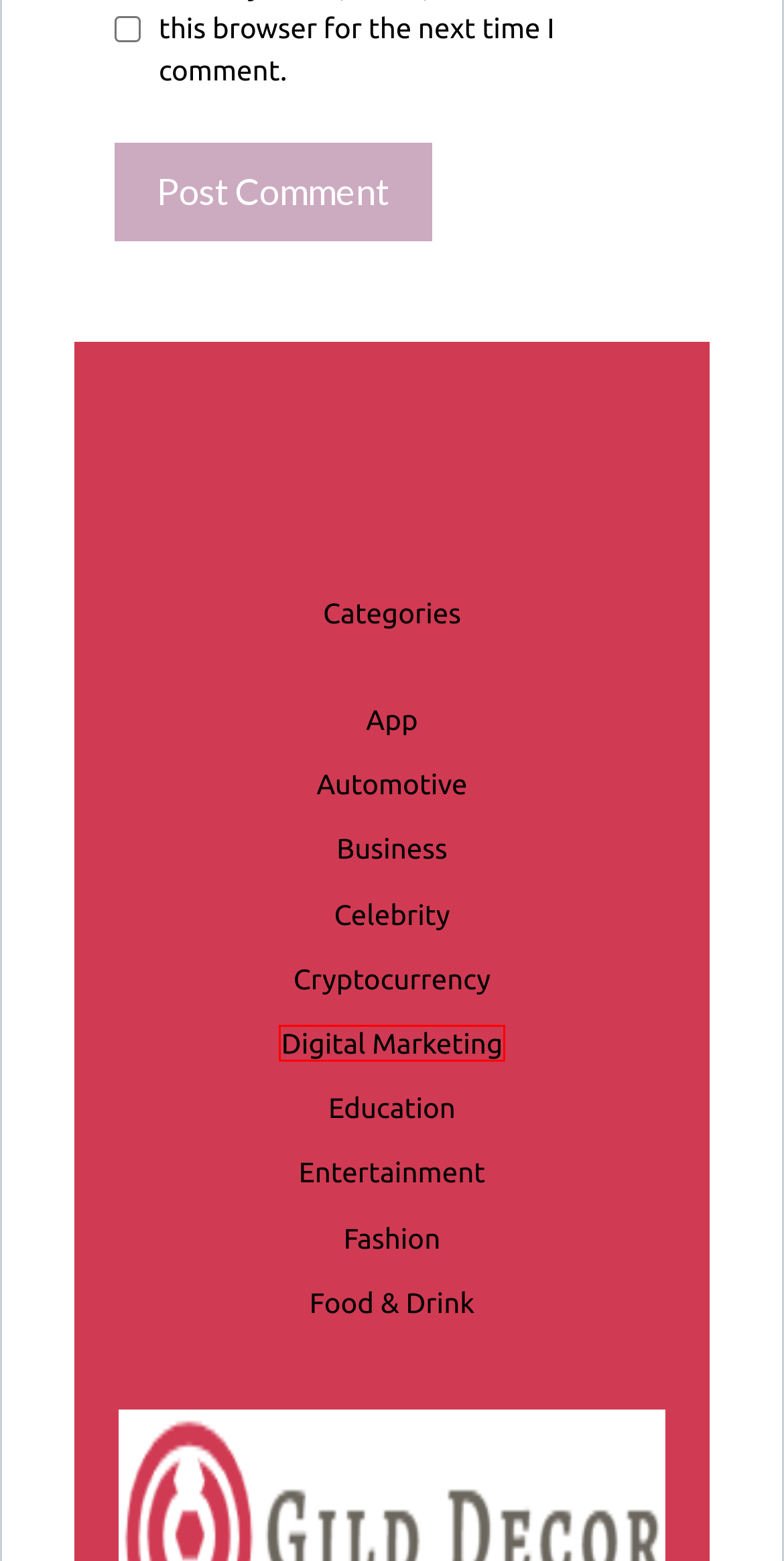You have been given a screenshot of a webpage, where a red bounding box surrounds a UI element. Identify the best matching webpage description for the page that loads after the element in the bounding box is clicked. Options include:
A. Business Archives - Home
B. Digital Marketing Archives - Home
C. App Archives - Home
D. Fashion Archives - Home
E. Cryptocurrency Archives - Home
F. Celebrity Archives - Home
G. Food & Drink Archives - Home
H. Automotive Archives - Home

B